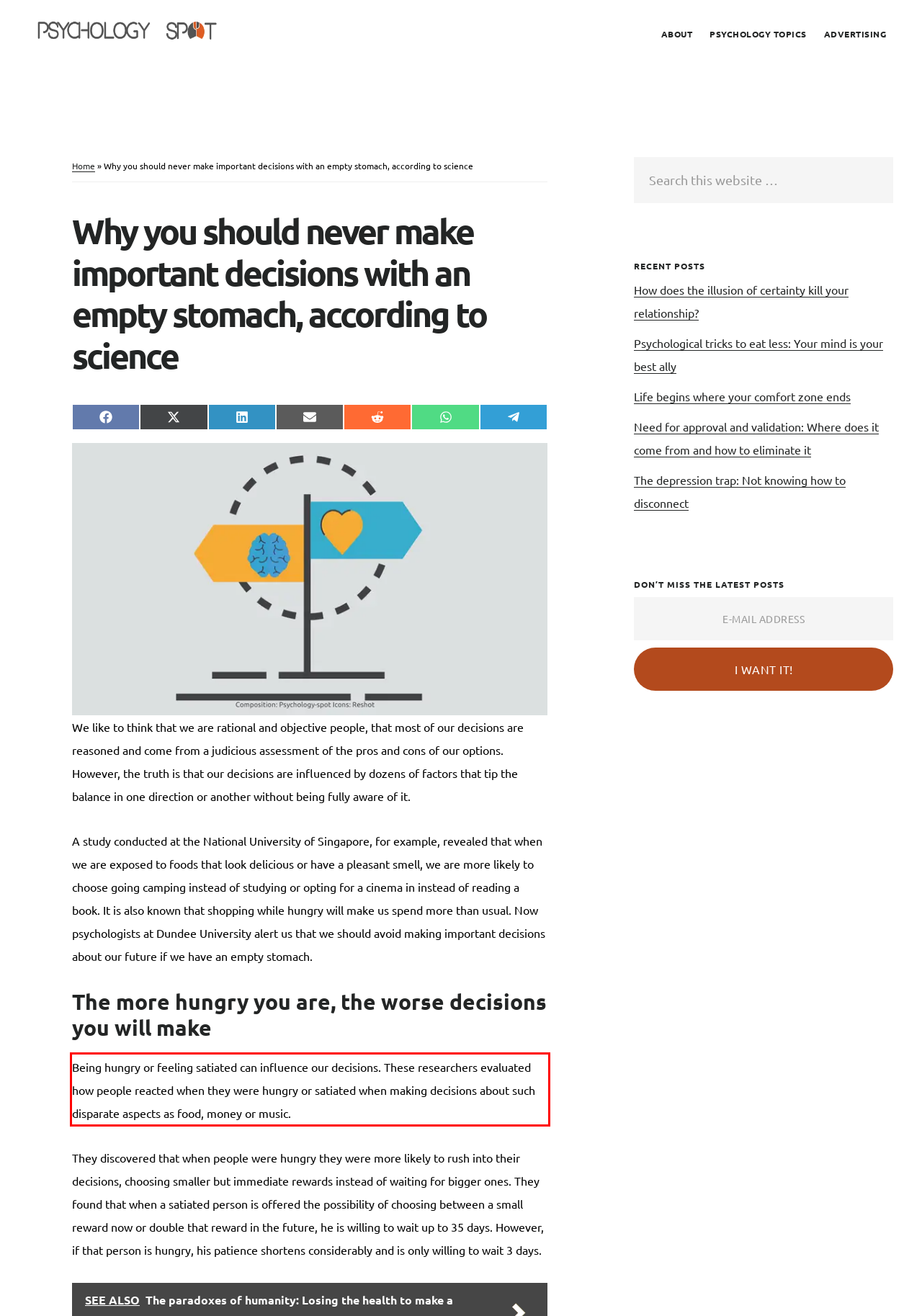Look at the screenshot of the webpage, locate the red rectangle bounding box, and generate the text content that it contains.

Being hungry or feeling satiated can influence our decisions. These researchers evaluated how people reacted when they were hungry or satiated when making decisions about such disparate aspects as food, money or music.